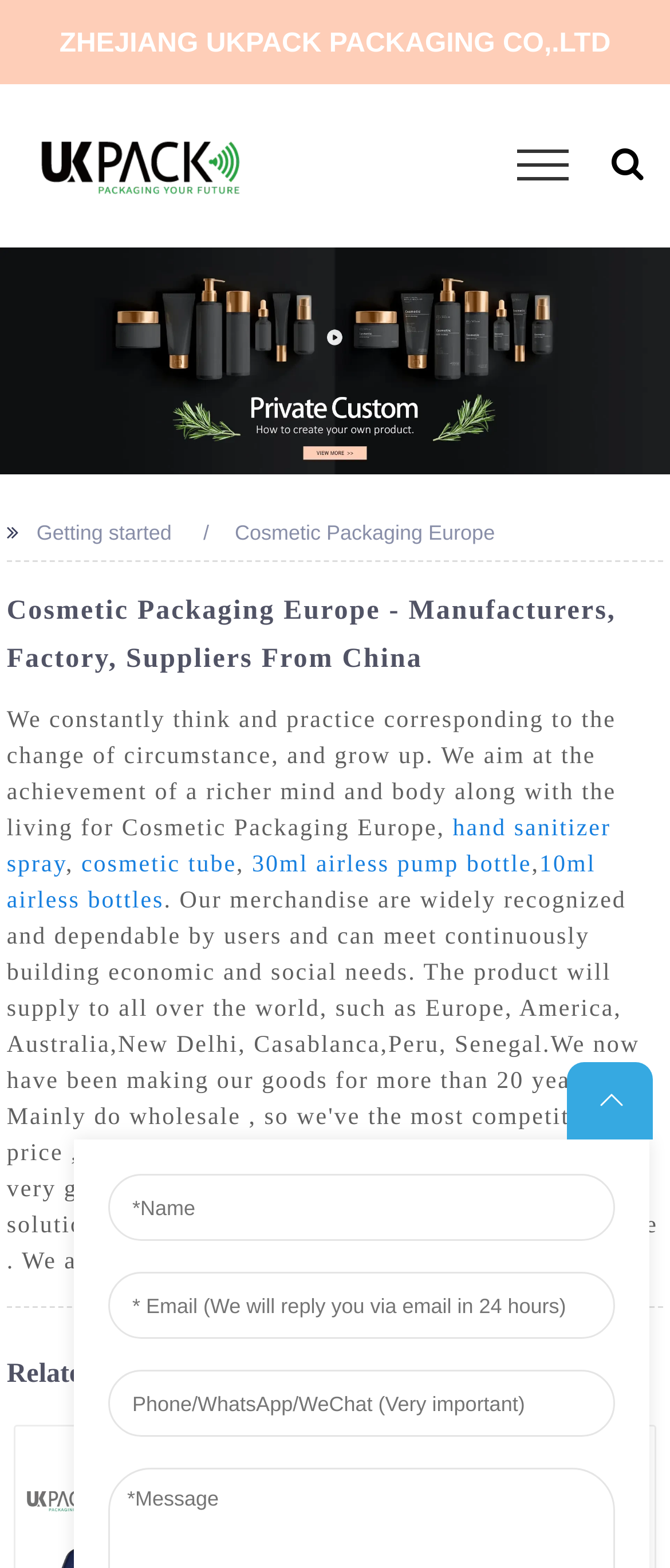Could you locate the bounding box coordinates for the section that should be clicked to accomplish this task: "Explore hand sanitizer spray products".

[0.01, 0.521, 0.912, 0.56]